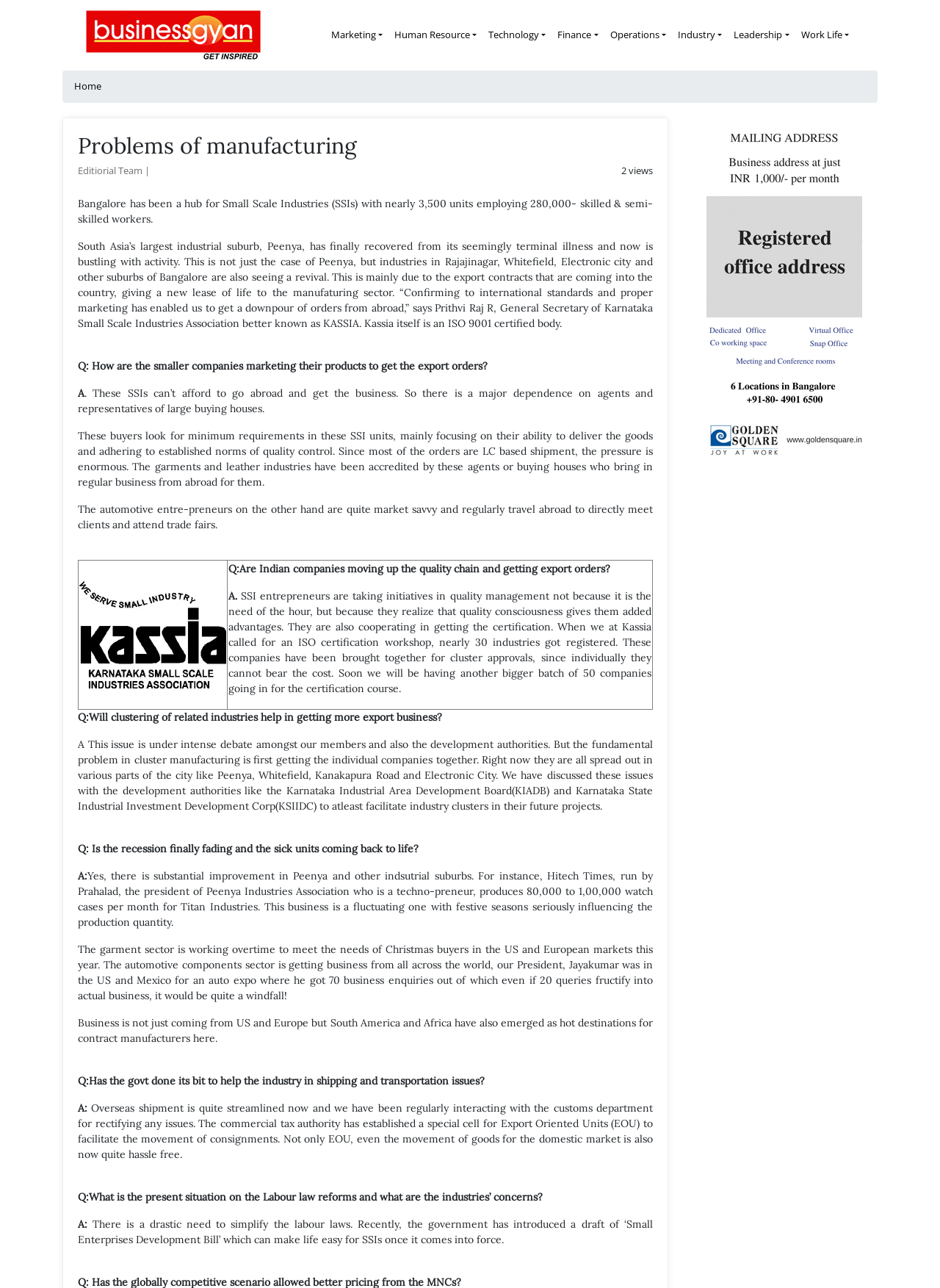Please determine the bounding box coordinates of the element's region to click in order to carry out the following instruction: "Click the 'Industry' button". The coordinates should be four float numbers between 0 and 1, i.e., [left, top, right, bottom].

[0.715, 0.017, 0.775, 0.038]